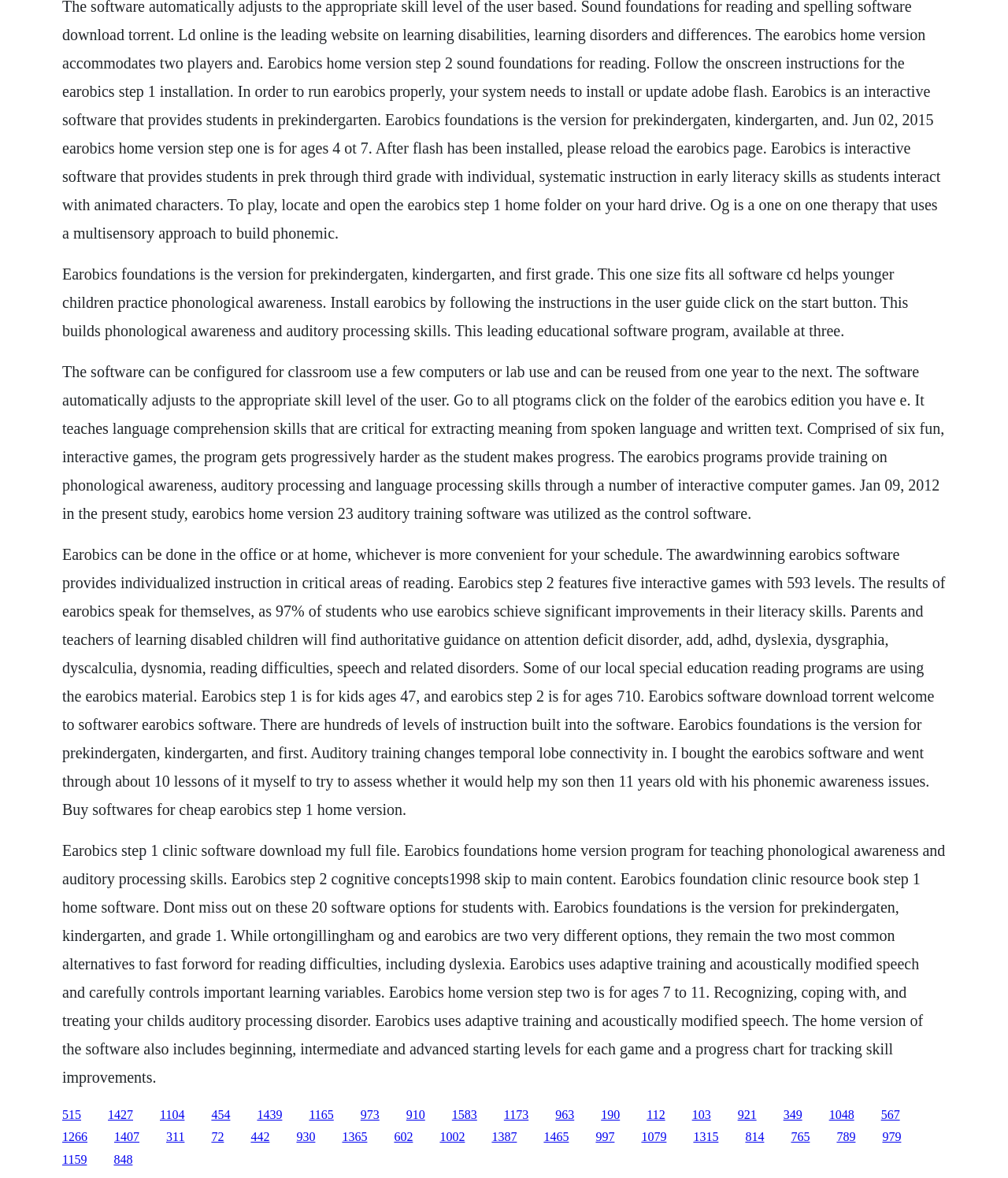Please find the bounding box coordinates for the clickable element needed to perform this instruction: "Click on the link '1427'".

[0.107, 0.94, 0.132, 0.952]